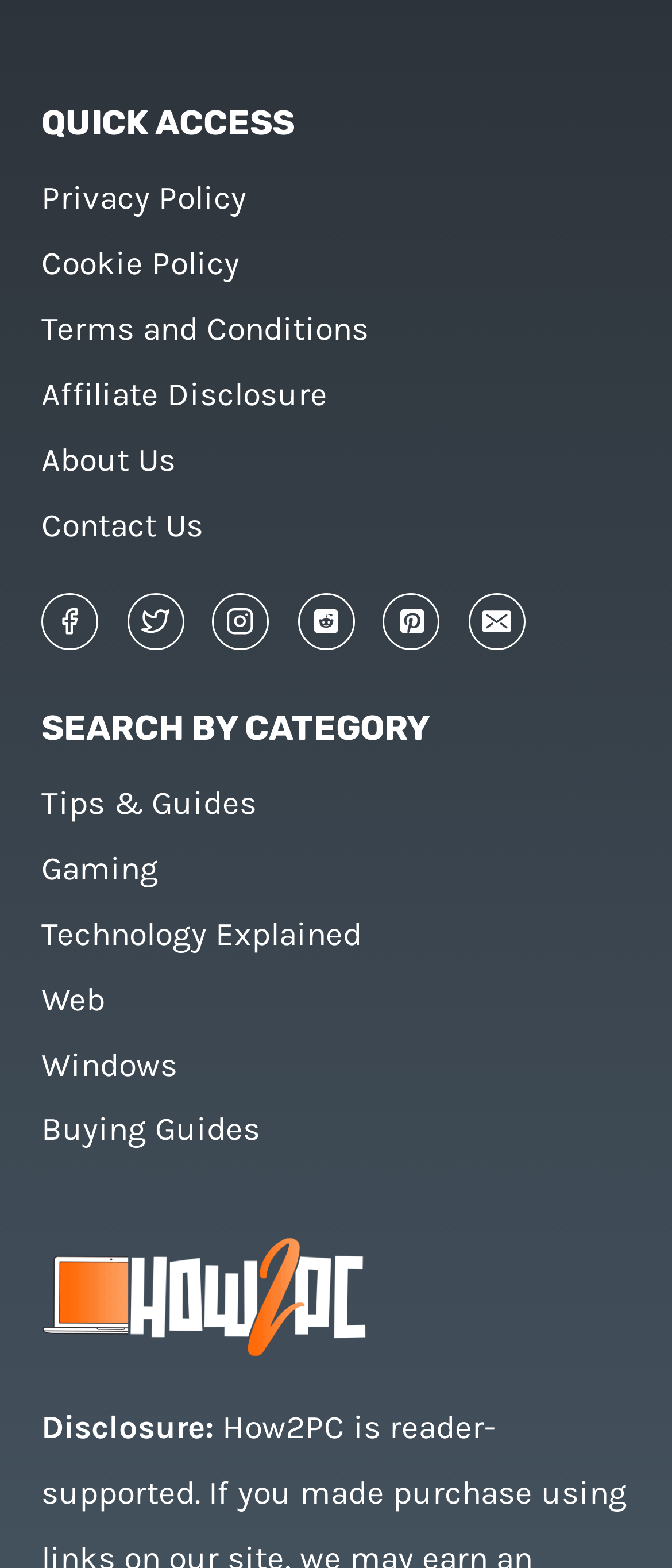Identify the coordinates of the bounding box for the element that must be clicked to accomplish the instruction: "Read the 'Terms and Conditions'".

[0.062, 0.189, 0.938, 0.231]